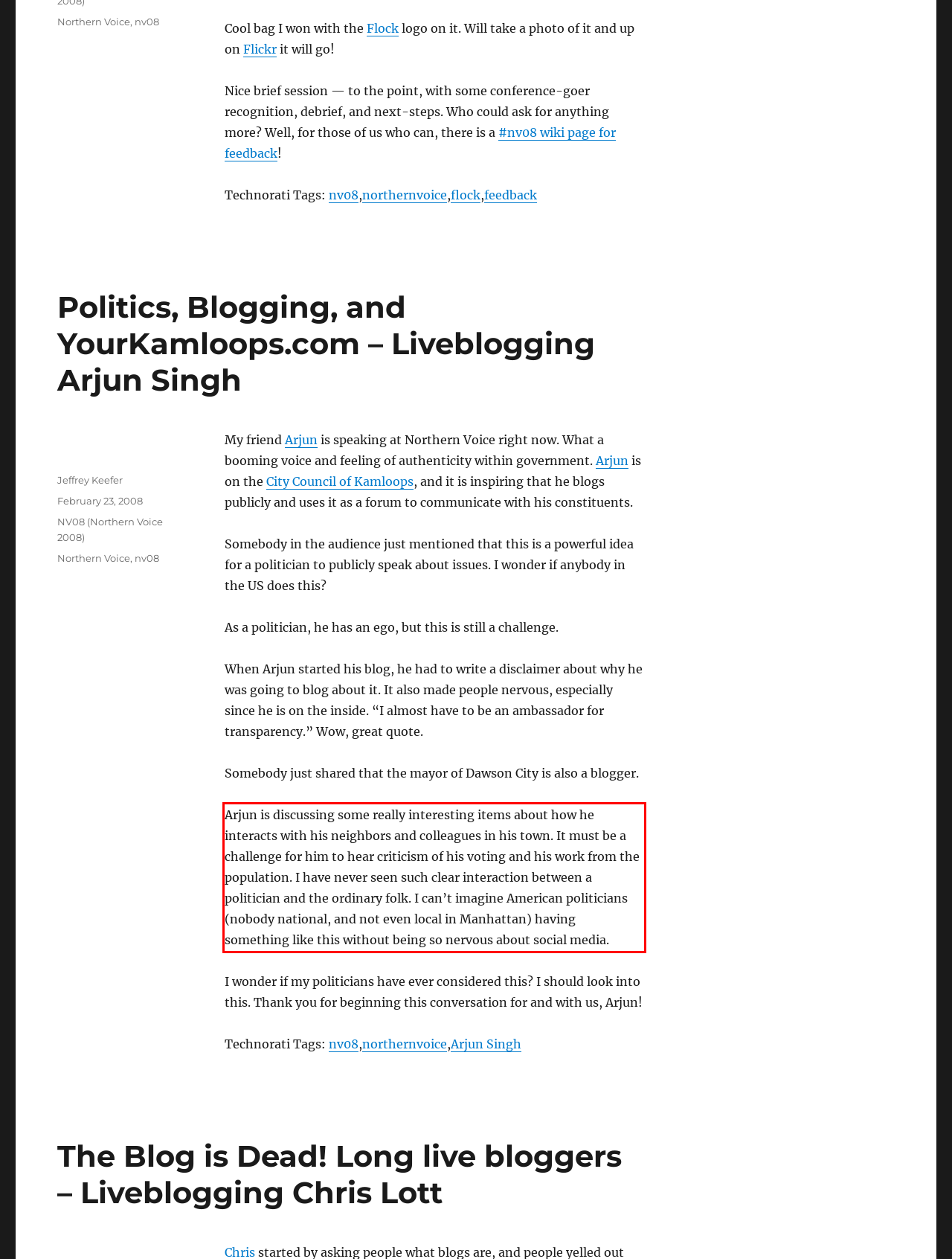In the screenshot of the webpage, find the red bounding box and perform OCR to obtain the text content restricted within this red bounding box.

Arjun is discussing some really interesting items about how he interacts with his neighbors and colleagues in his town. It must be a challenge for him to hear criticism of his voting and his work from the population. I have never seen such clear interaction between a politician and the ordinary folk. I can’t imagine American politicians (nobody national, and not even local in Manhattan) having something like this without being so nervous about social media.